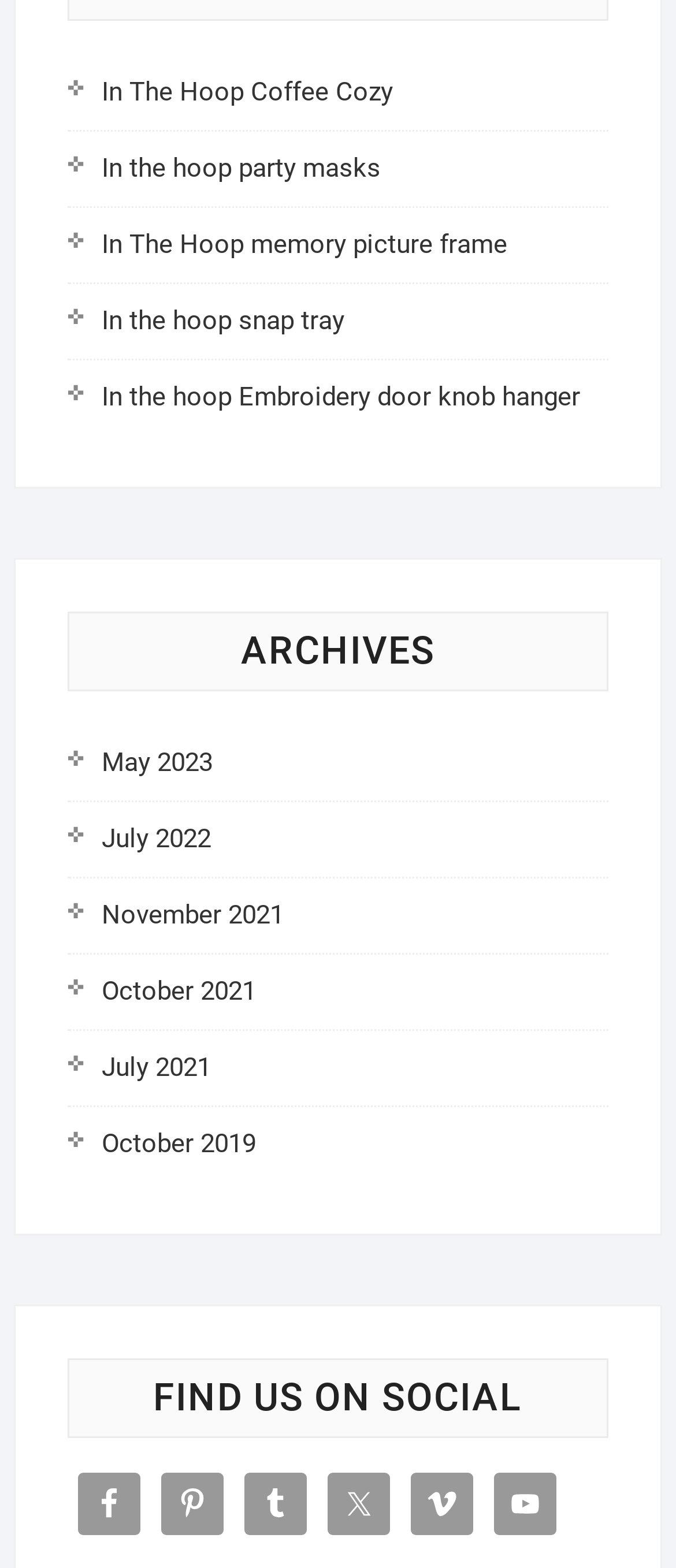What is the first product listed?
Using the image as a reference, answer the question in detail.

I looked at the links at the top of the page and found the first product listed to be 'In The Hoop Coffee Cozy'.